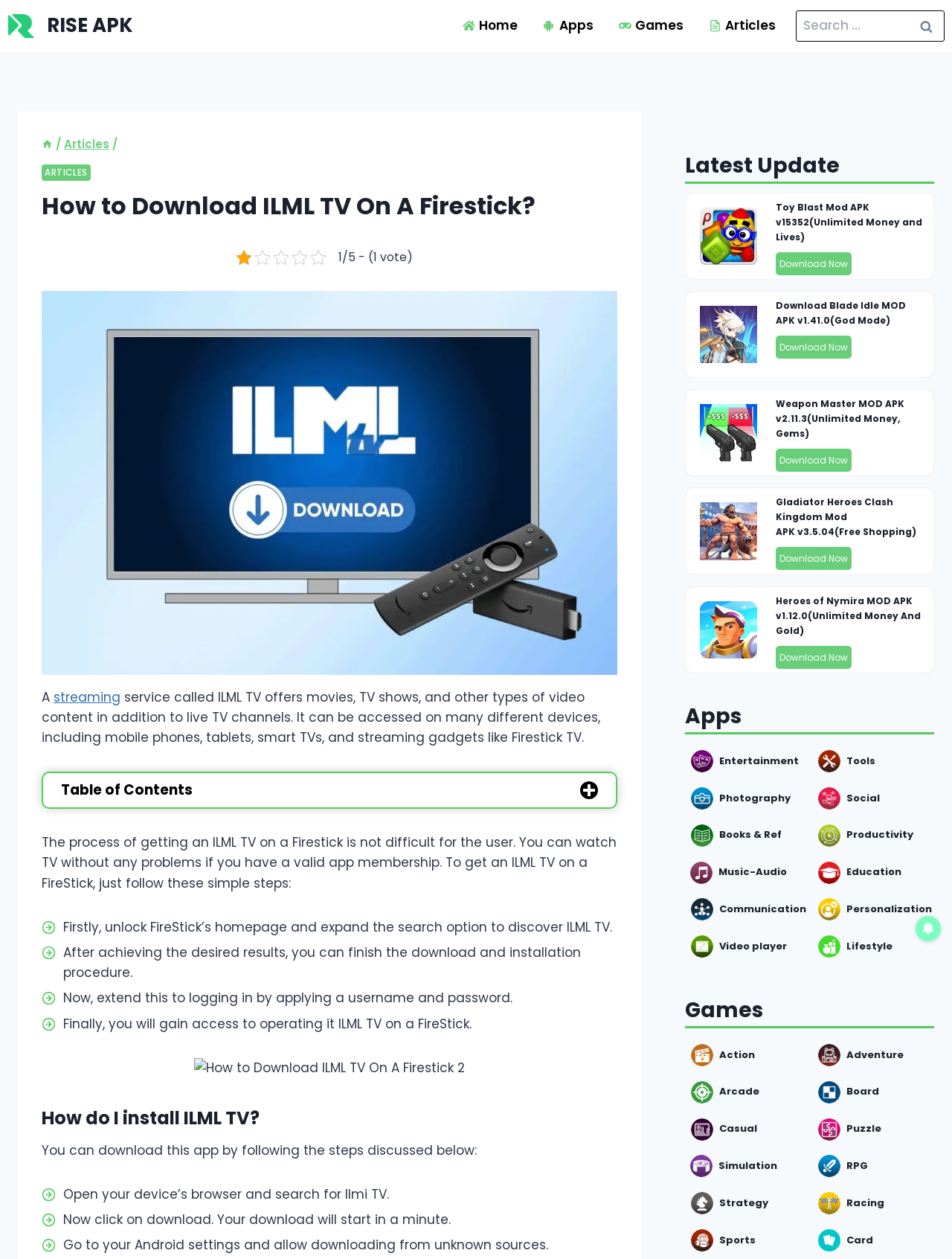Please identify the coordinates of the bounding box that should be clicked to fulfill this instruction: "Click on the 'RISE APK' link".

[0.009, 0.011, 0.14, 0.03]